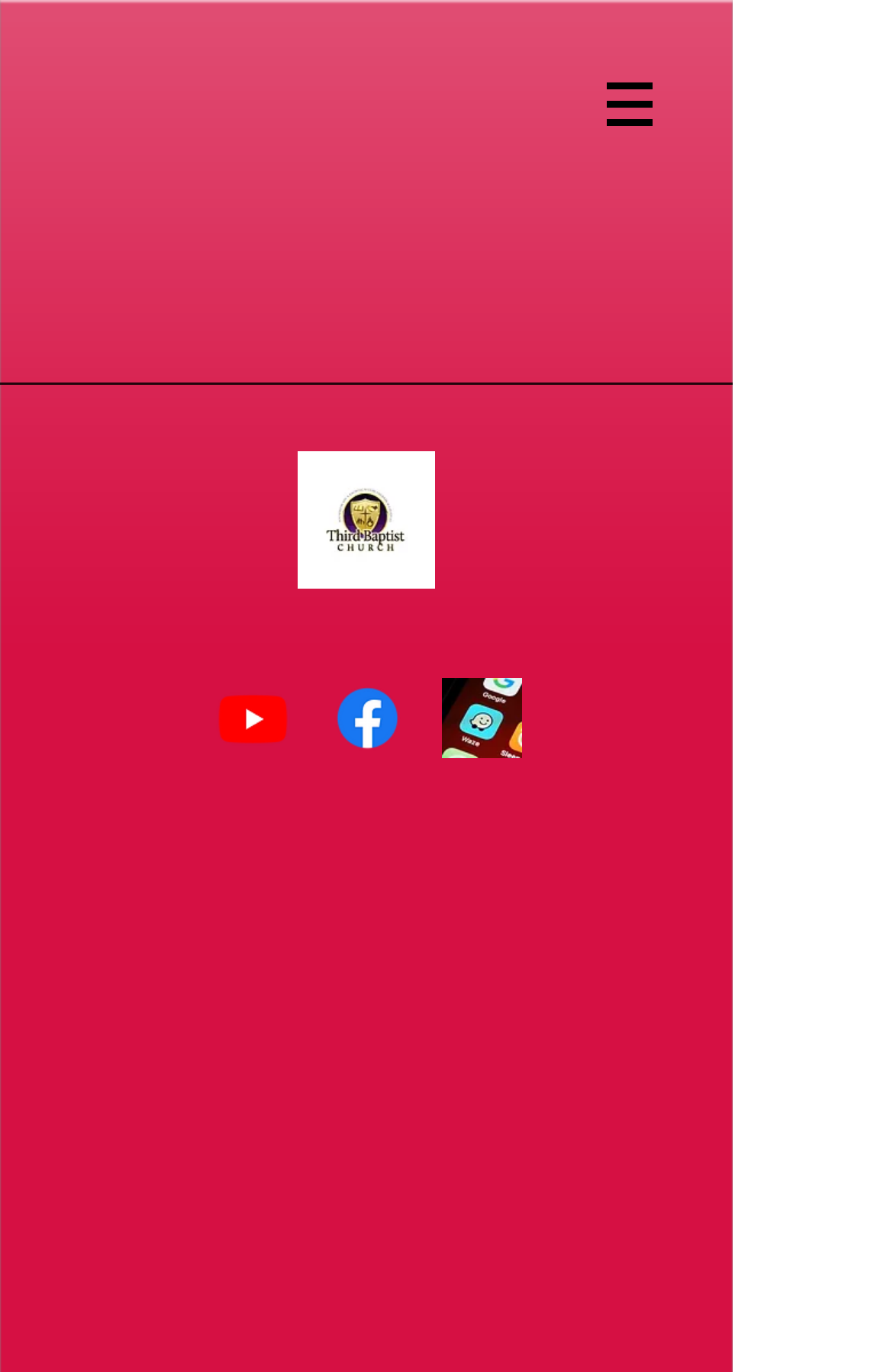Respond with a single word or phrase to the following question: What is the logo of this church?

Third Baptist Church